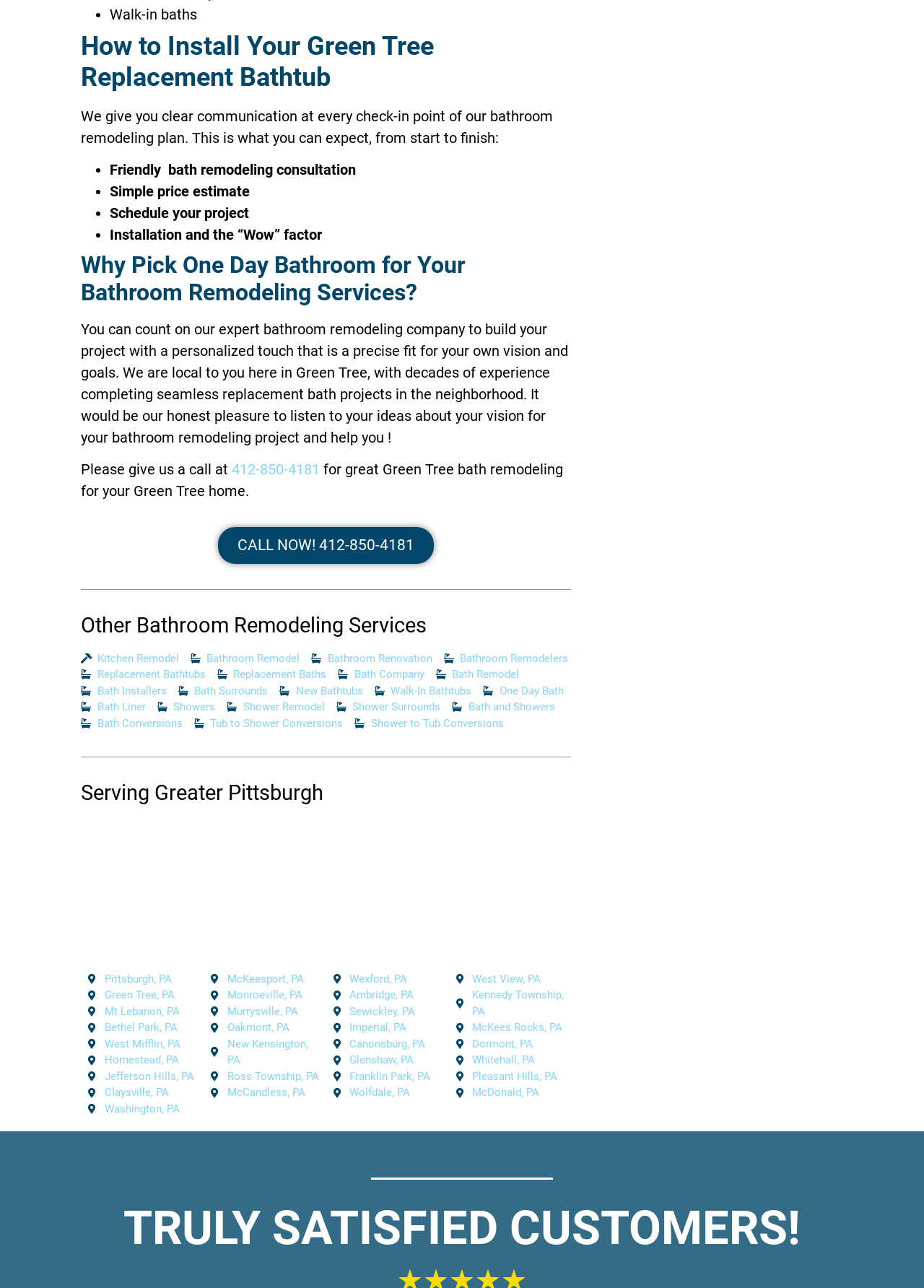Please pinpoint the bounding box coordinates for the region I should click to adhere to this instruction: "Click on 'Walk-In Bathtubs'".

[0.405, 0.53, 0.51, 0.543]